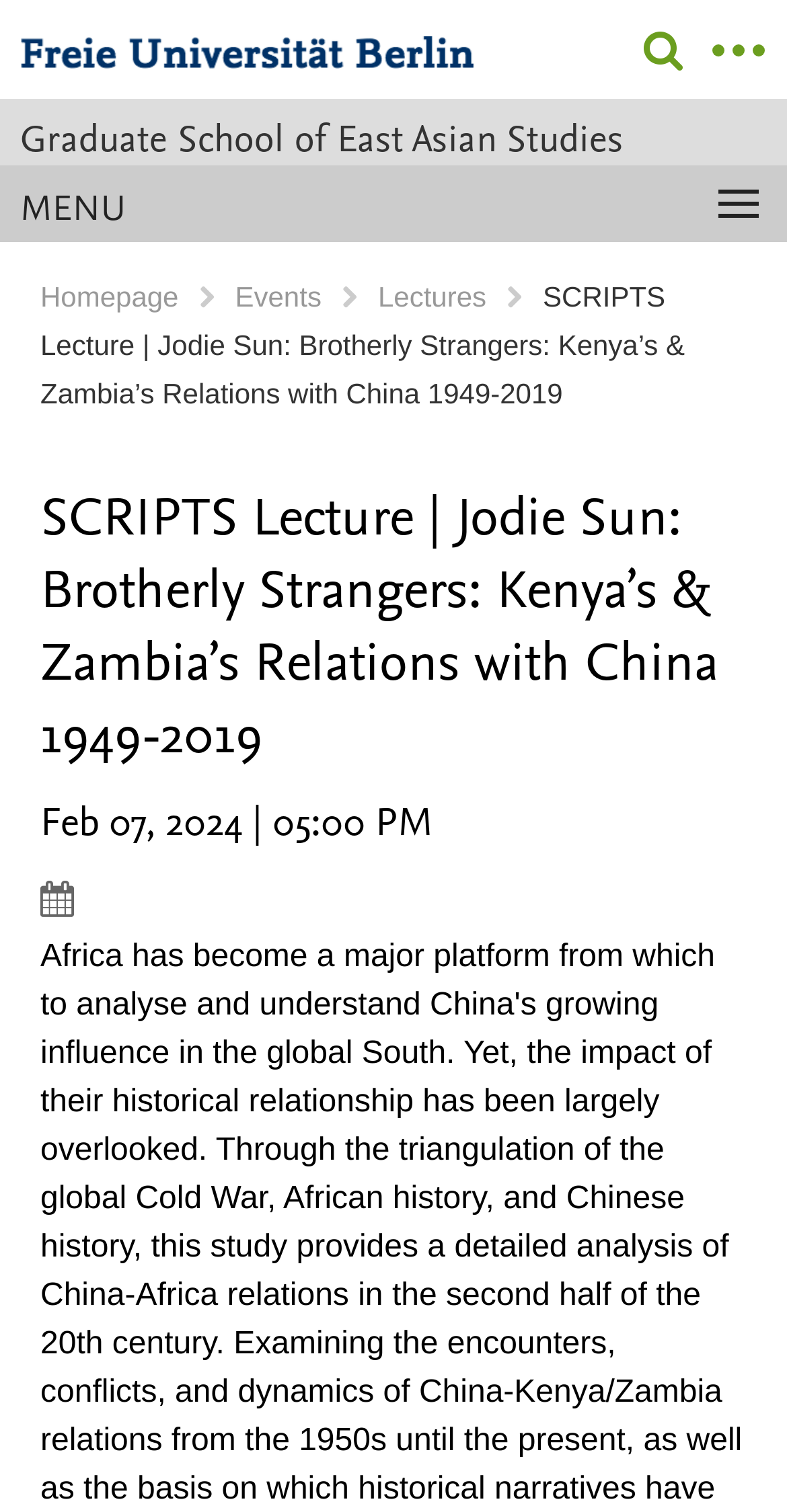Please determine the bounding box coordinates for the UI element described here. Use the format (top-left x, top-left y, bottom-right x, bottom-right y) with values bounded between 0 and 1: Events

[0.299, 0.185, 0.408, 0.207]